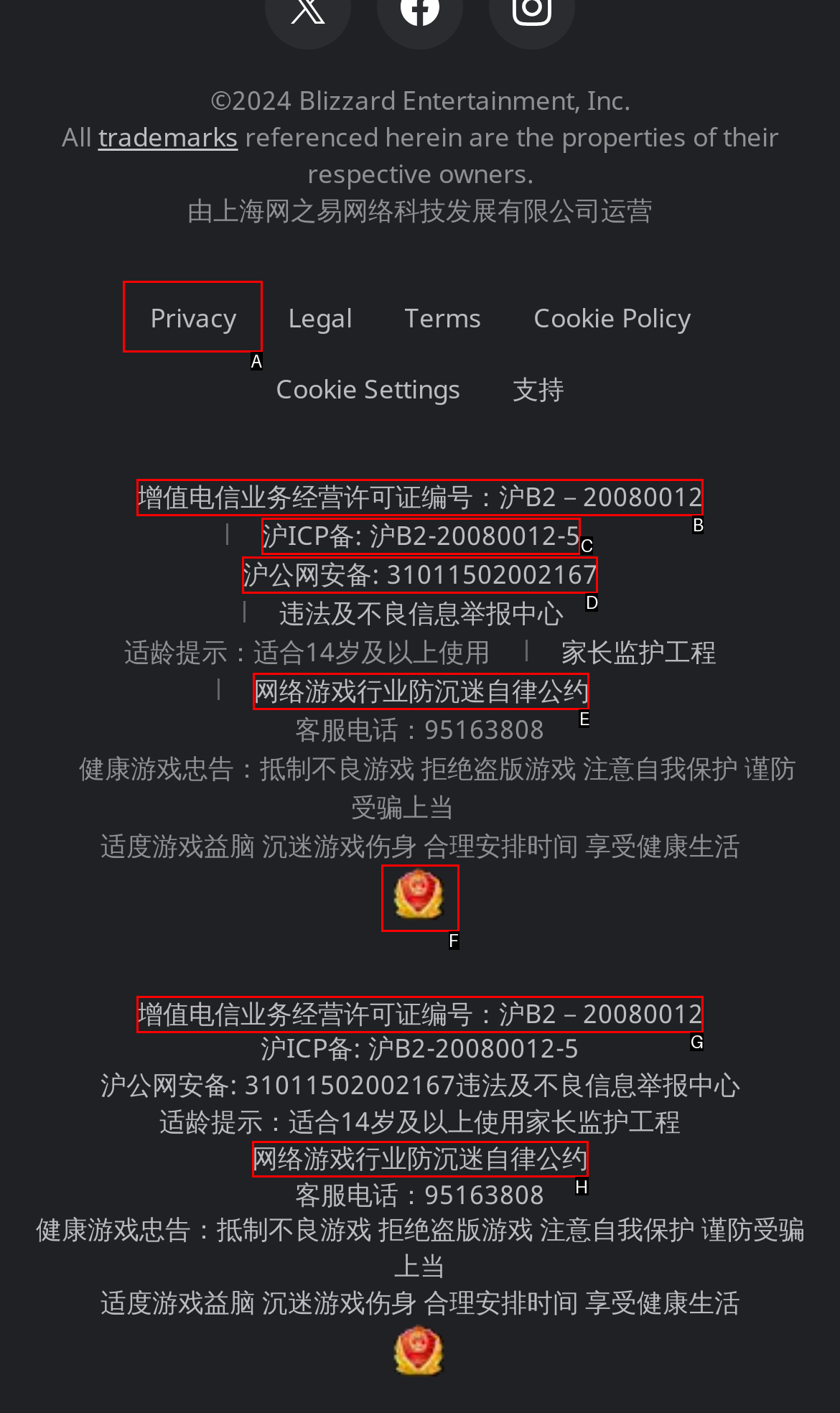Given the task: Click Privacy, tell me which HTML element to click on.
Answer with the letter of the correct option from the given choices.

A